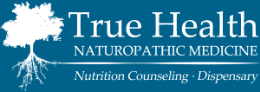Give a short answer to this question using one word or a phrase:
What services are provided by True Health Naturopathic Medicine?

Nutrition Counseling · Dispensary